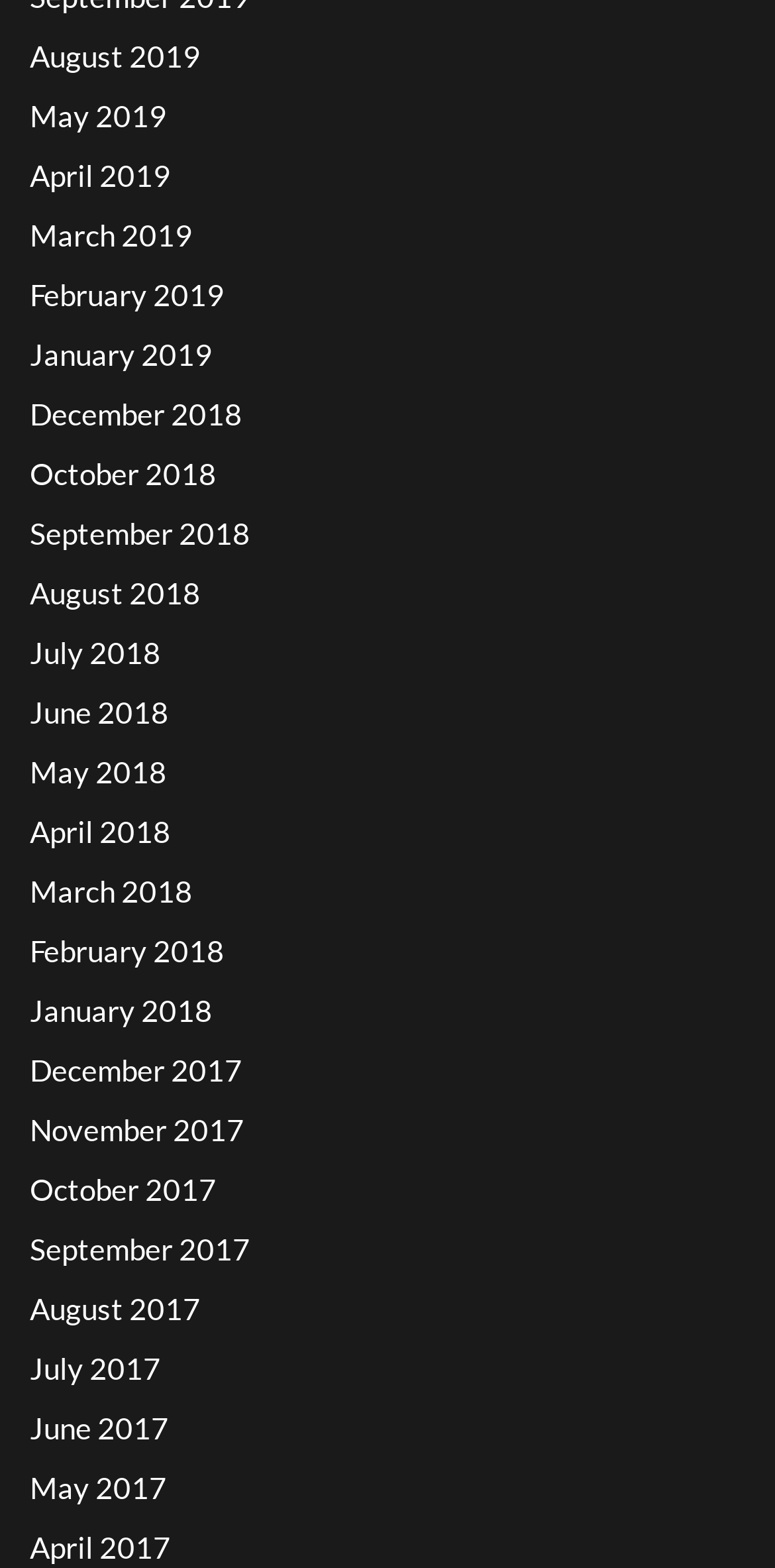How many months are listed on the webpage?
Examine the image closely and answer the question with as much detail as possible.

By examining the links on the webpage, I can see that there are 24 months listed, ranging from August 2017 to August 2019.